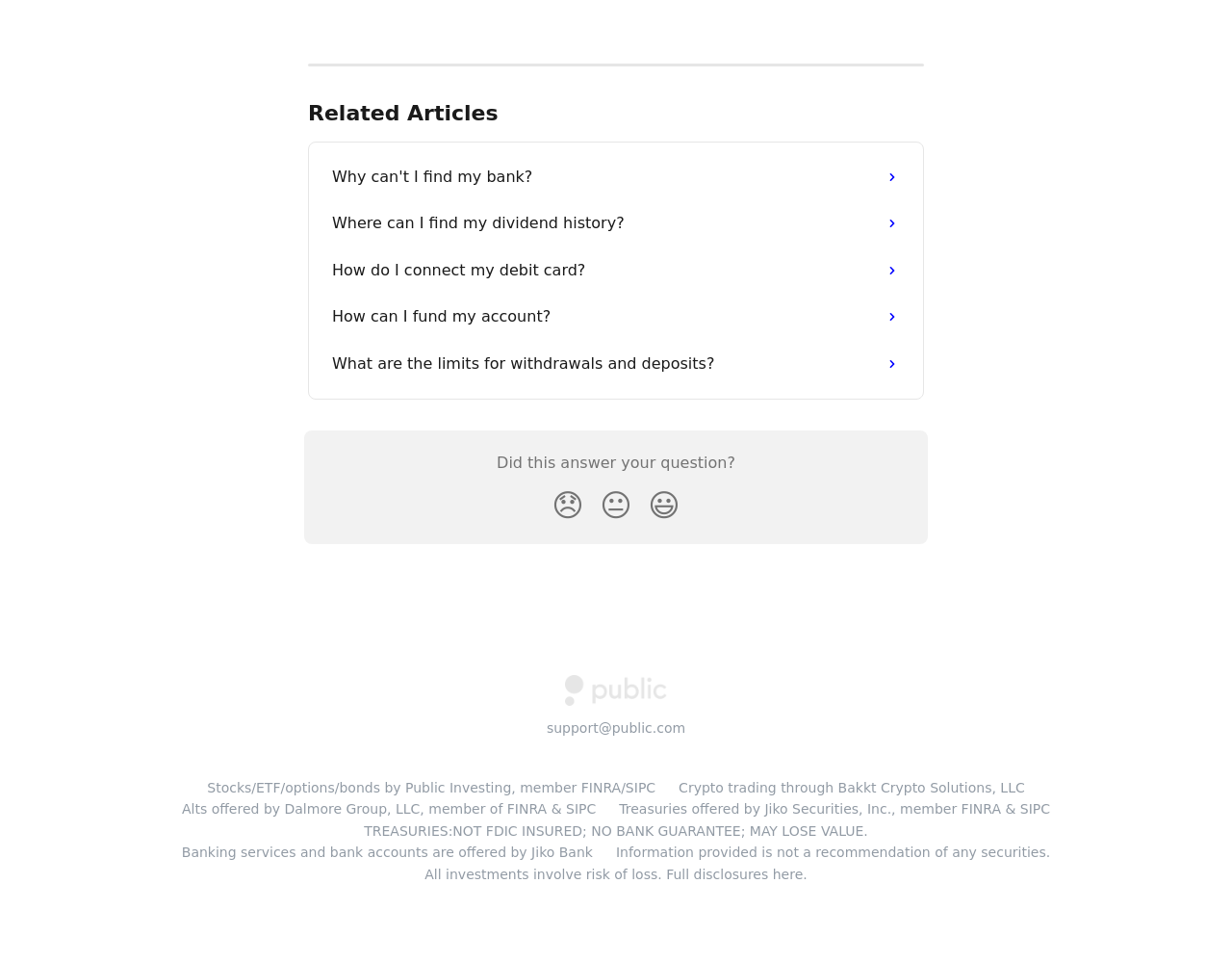Show the bounding box coordinates of the region that should be clicked to follow the instruction: "Click on 'Disappointed Reaction'."

[0.441, 0.498, 0.48, 0.553]